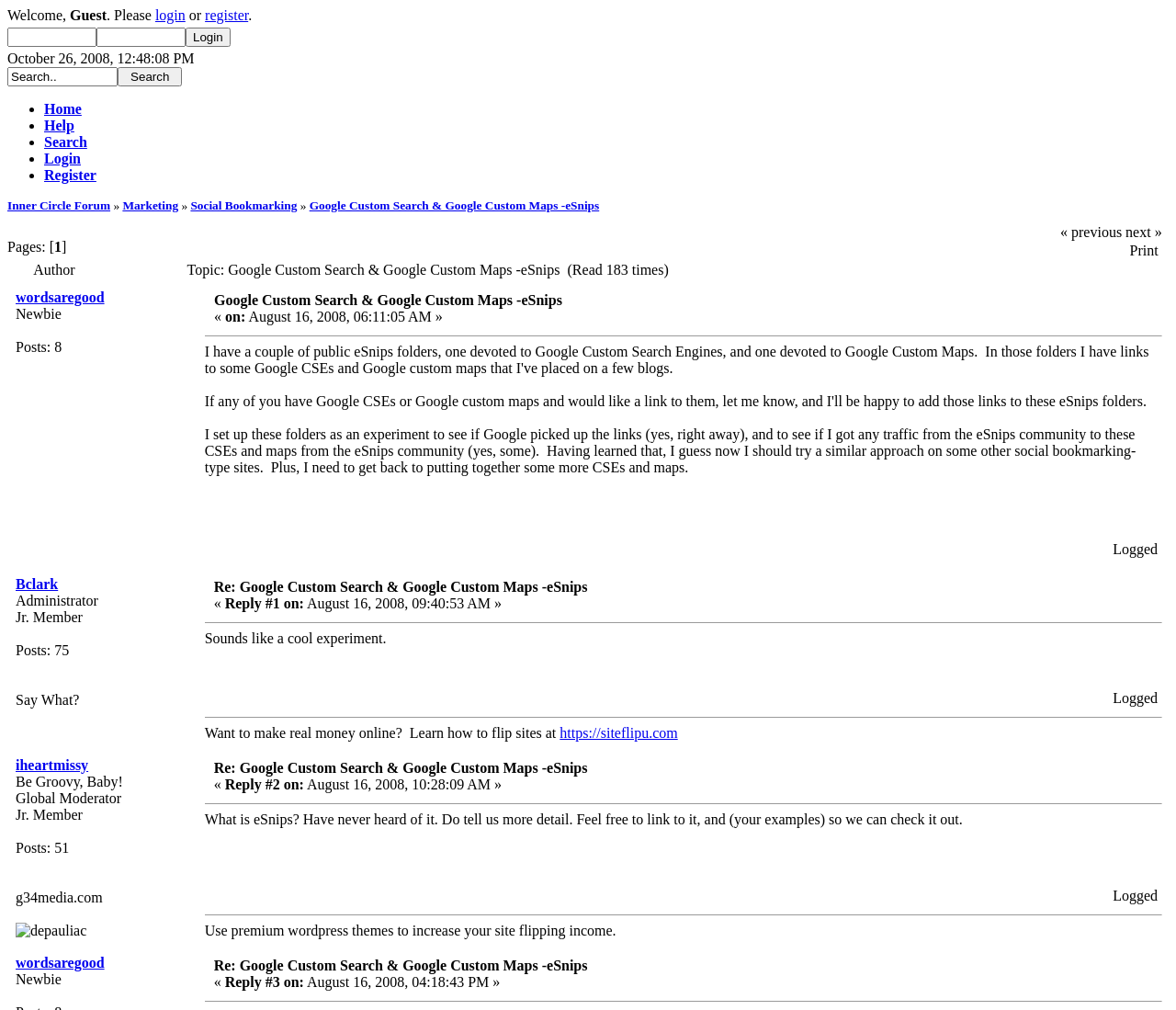Please locate the bounding box coordinates of the element that should be clicked to complete the given instruction: "go to Home".

[0.038, 0.1, 0.069, 0.116]